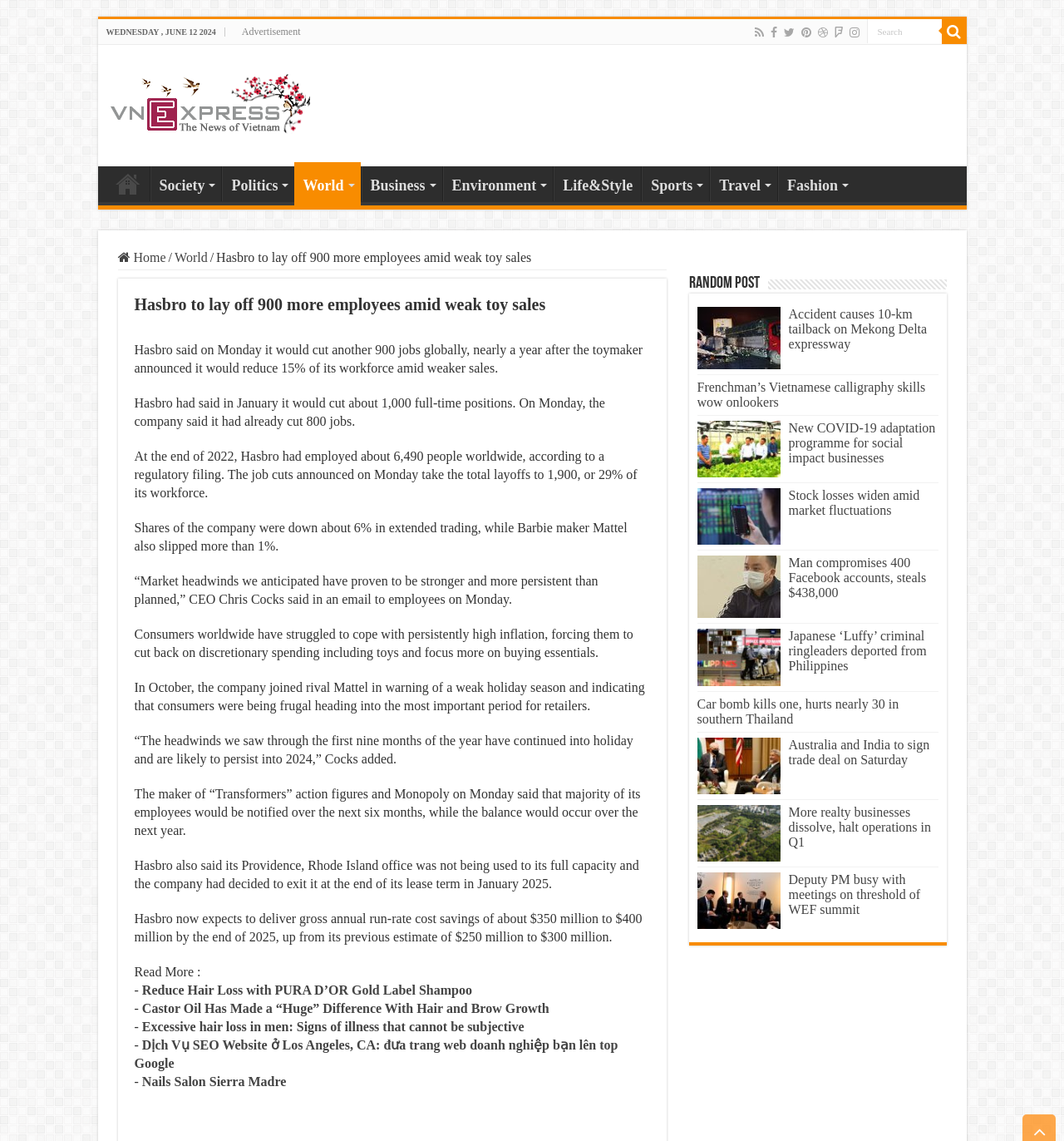Refer to the screenshot and answer the following question in detail:
How many jobs will be cut by Hasbro?

According to the article, Hasbro had already cut 800 jobs, and now it will cut another 900 jobs, making a total of 1,900 job cuts.